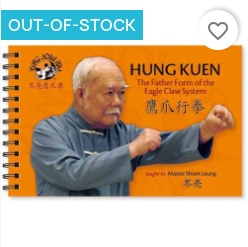Formulate a detailed description of the image content.

This image showcases the book titled "HUNG KUEN: The Father Form of the Eagle Claw System," featuring an instructional guide by Master Shun Leung. The cover is visually striking with an orange background, prominently displaying an engaging photograph of the master demonstrating a martial arts technique. The title is boldly printed in English and Chinese, emphasizing its focus on the Eagle Claw system of martial arts. An indication of "OUT-OF-STOCK" is visible, suggesting that the item is currently unavailable for purchase, while a heart icon indicates an option to save the item as a favorite for future reference. This book serves as a valuable resource for practitioners and enthusiasts interested in the techniques and philosophy of Eagle Claw kung fu.